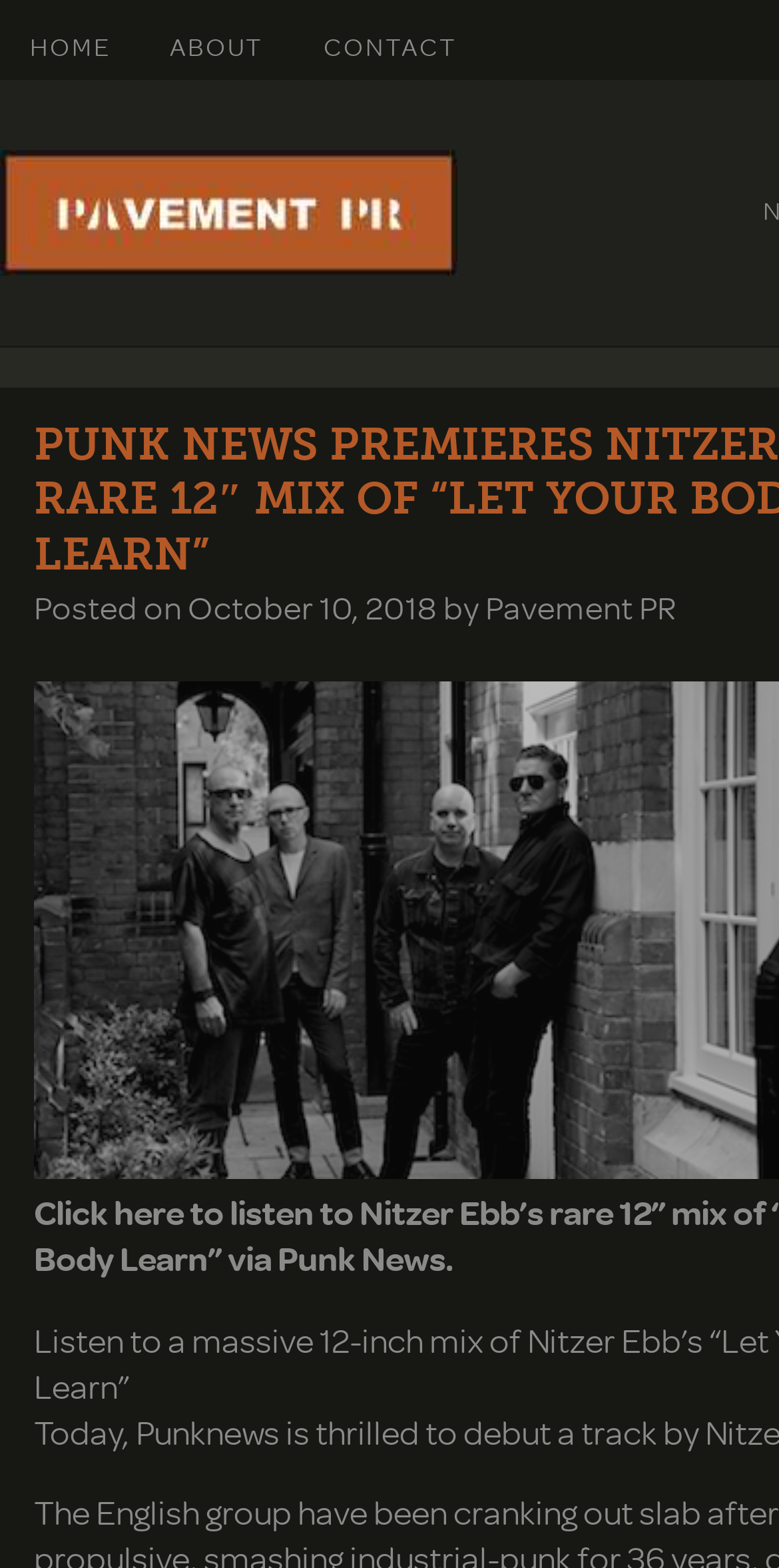What is the author of the post?
Using the image as a reference, deliver a detailed and thorough answer to the question.

I determined the answer by looking at the StaticText element with the text 'Pavement PR' which is likely to be the author of the post.